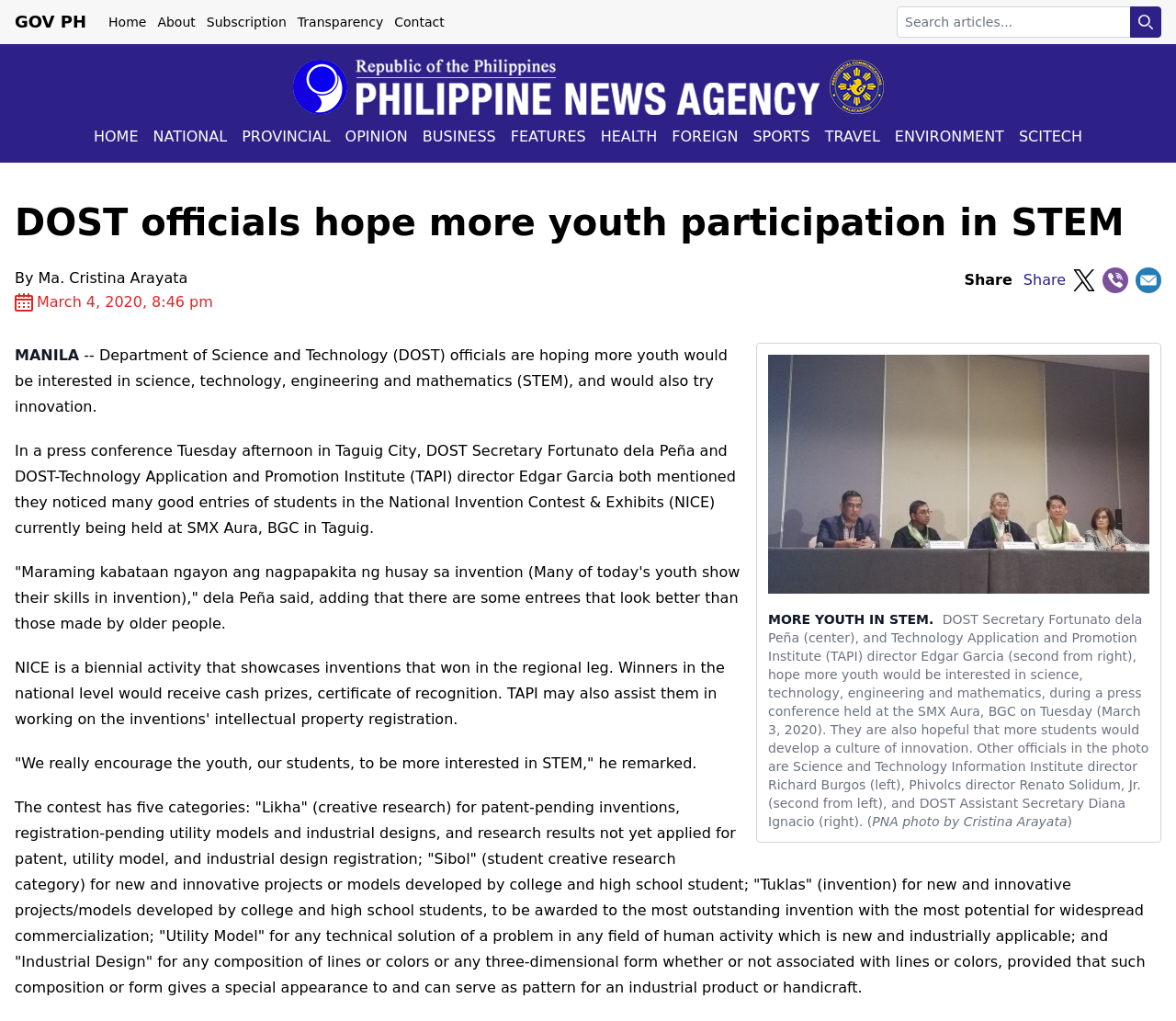Using the description "Perform Search", predict the bounding box of the relevant HTML element.

[0.961, 0.006, 0.988, 0.037]